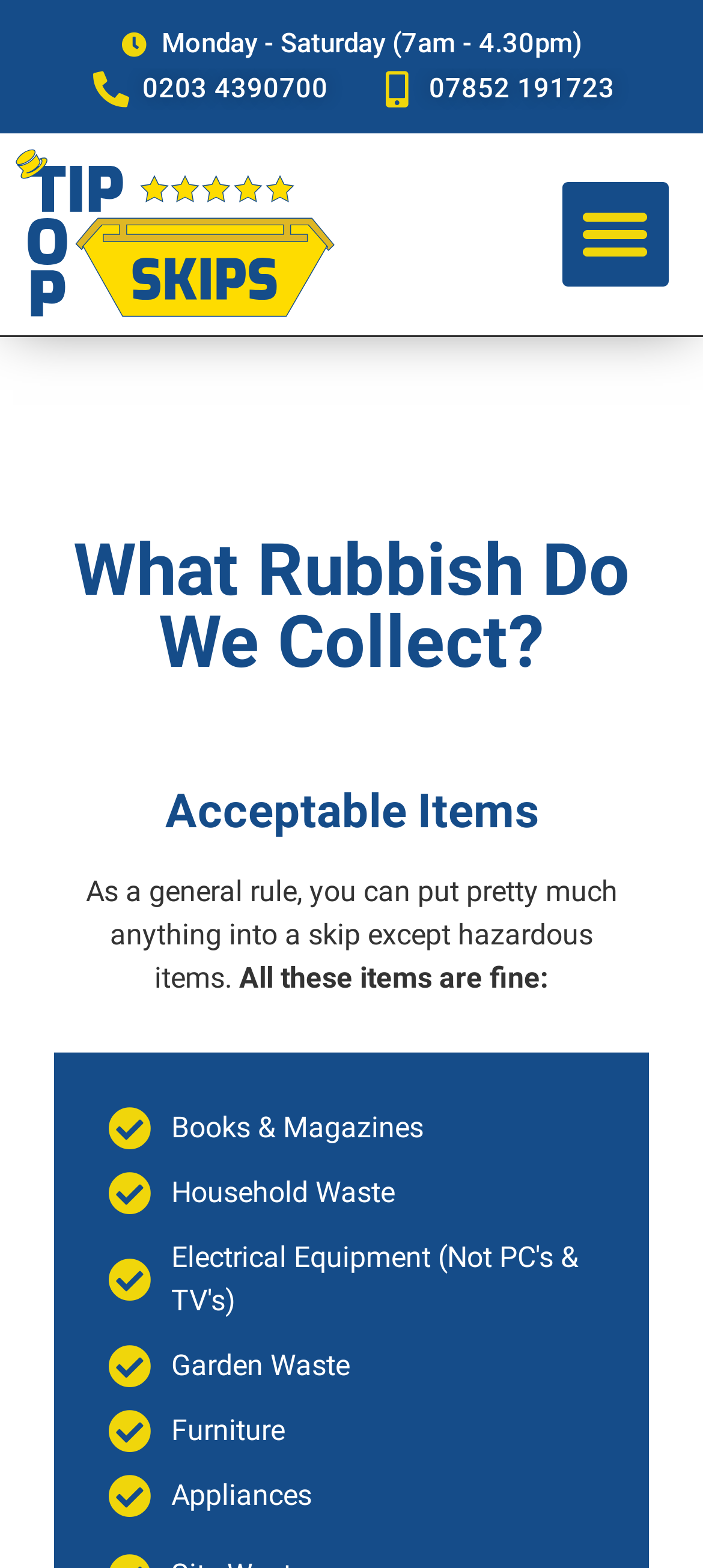Provide the bounding box coordinates of the UI element that matches the description: "0203 4390700".

[0.126, 0.044, 0.467, 0.07]